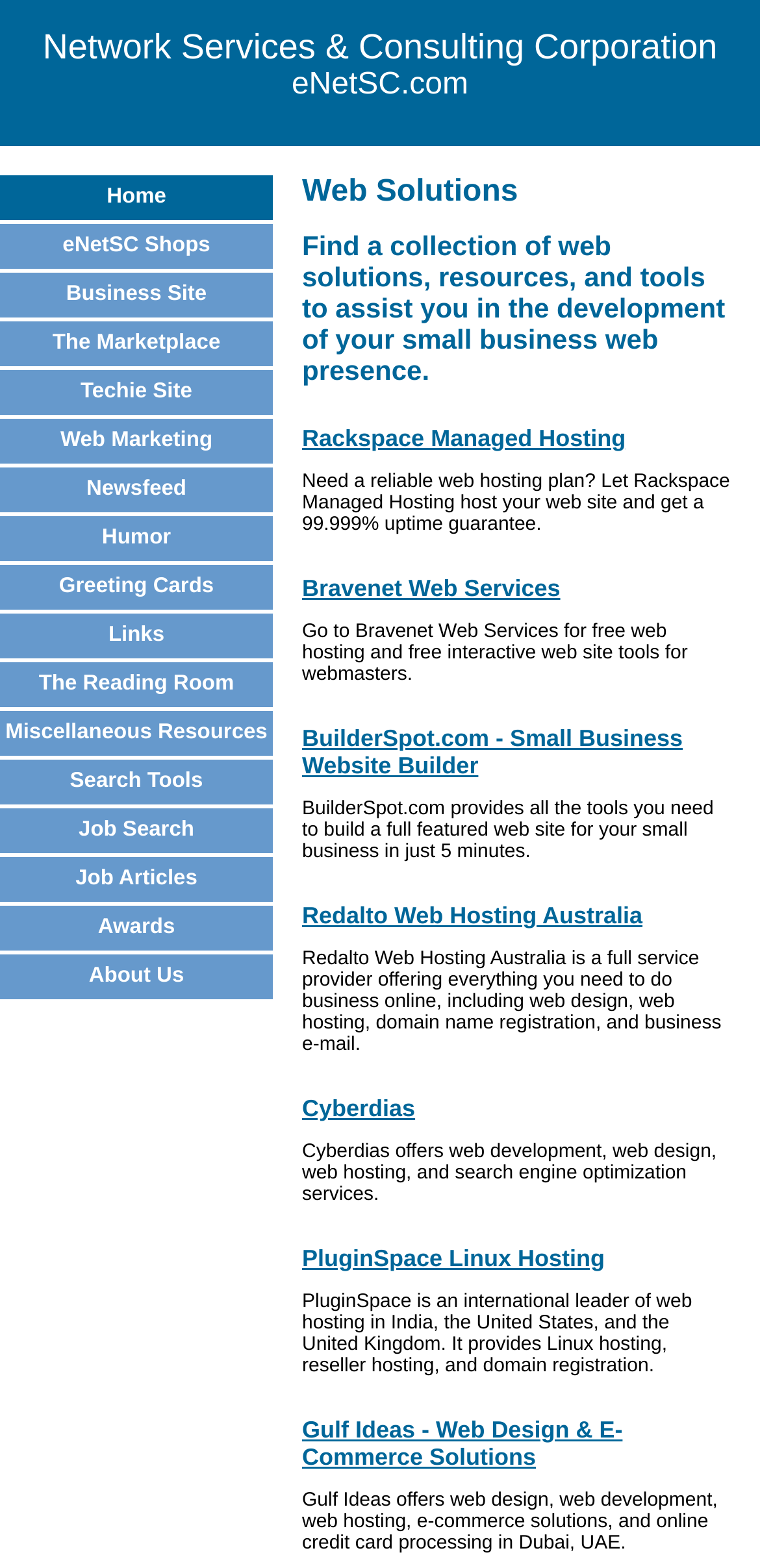Locate the bounding box of the UI element defined by this description: "eNetSC.com". The coordinates should be given as four float numbers between 0 and 1, formatted as [left, top, right, bottom].

[0.384, 0.043, 0.616, 0.064]